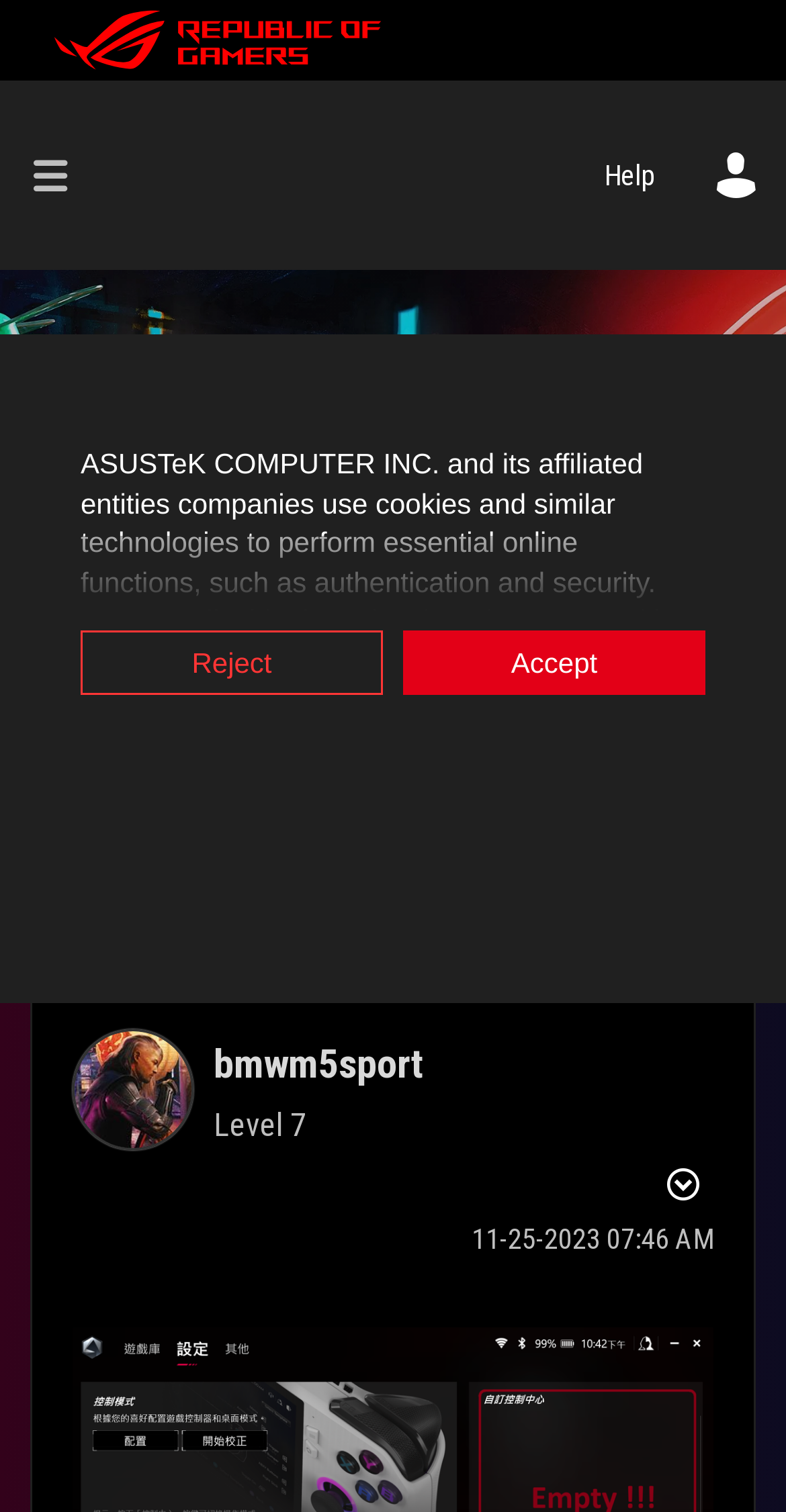Determine the bounding box of the UI element mentioned here: "“Cookies and similar technologies”". The coordinates must be in the format [left, top, right, bottom] with values ranging from 0 to 1.

[0.103, 0.661, 0.853, 0.709]